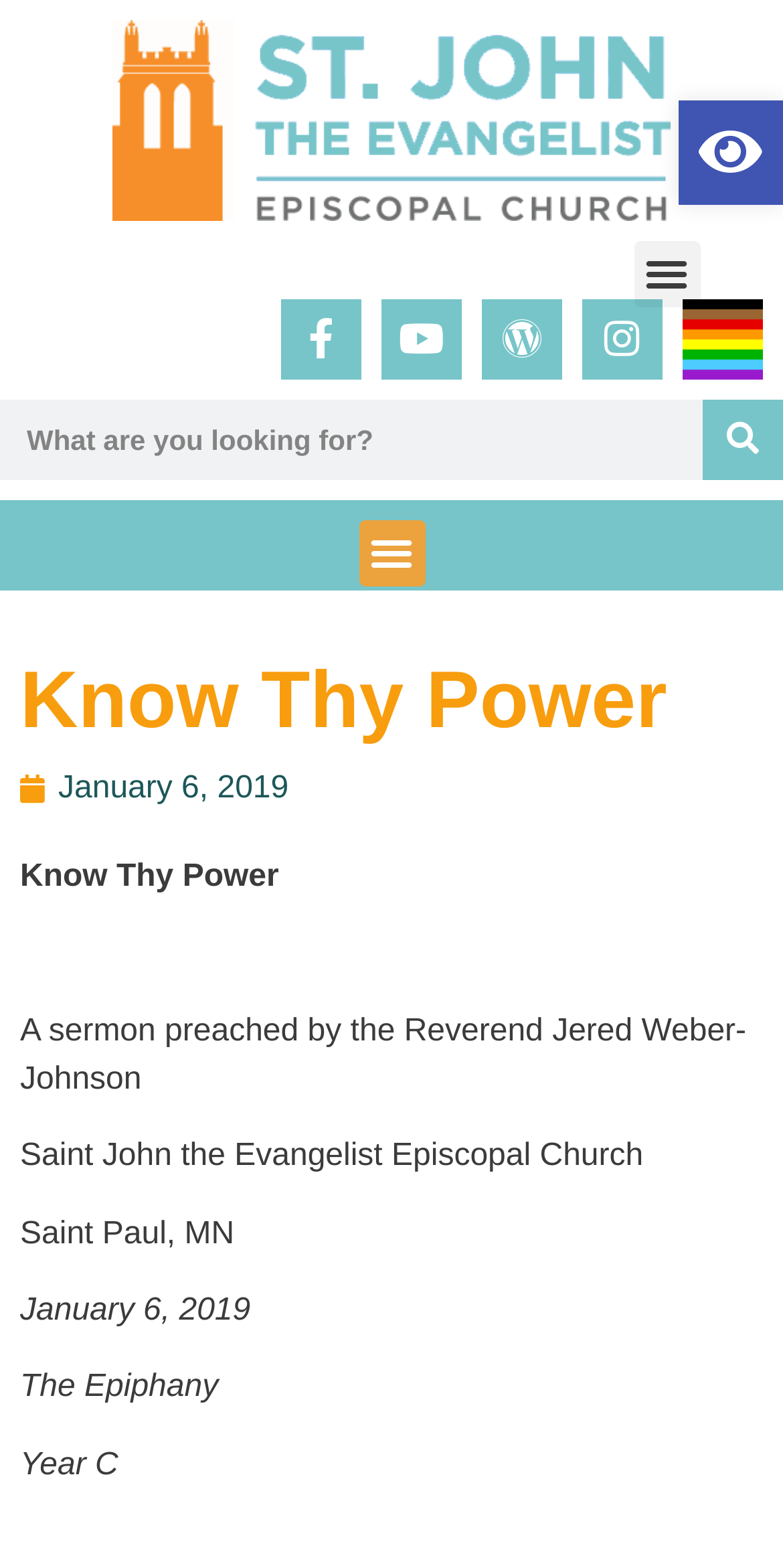Give a detailed account of the webpage's layout and content.

This webpage is about a sermon titled "Know Thy Power" preached by Reverend Jered Weber-Johnson at Saint John the Evangelist Episcopal Church in Saint Paul, MN on January 6, 2019. 

At the top left of the page, there is a link and an image, both labeled "St. John the Evangelist Episcopal Church". On the top right, there are four social media links: Facebook, Youtube, Wordpress, and Instagram, each represented by an icon. Next to these icons, there is a search bar with a search button. 

Below the search bar, there are two "Menu Toggle" buttons, one on the left and one on the right. The main content of the page starts with a heading "Know Thy Power", followed by a link with the same title. The sermon's details are listed below, including the date, church name, location, and other relevant information. The text is organized in a clear and concise manner, with each piece of information on a new line.